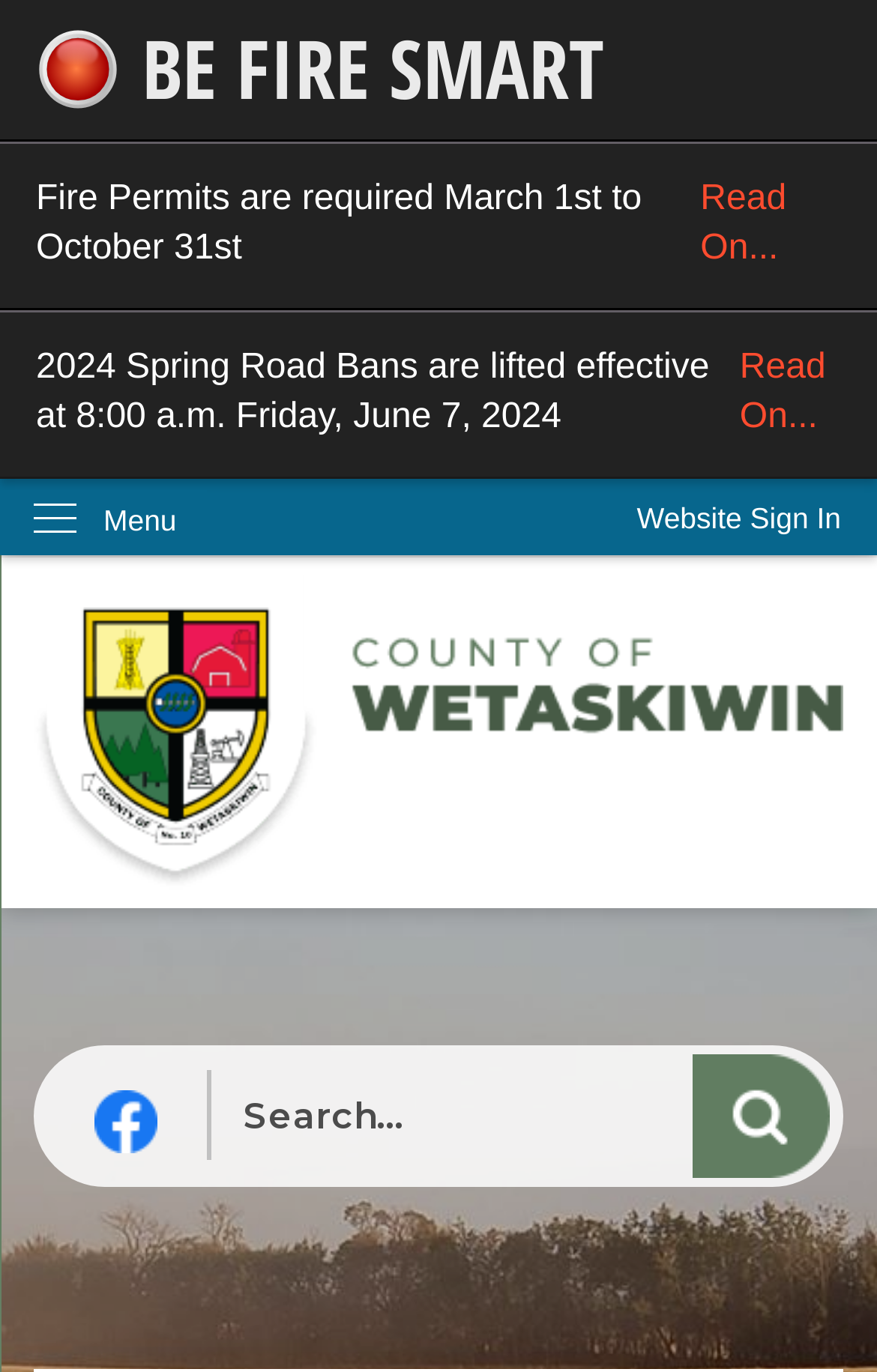Given the element description "parent_node: Search name="searchField" placeholder="Search..." title="Search..."", identify the bounding box of the corresponding UI element.

[0.237, 0.768, 0.951, 0.858]